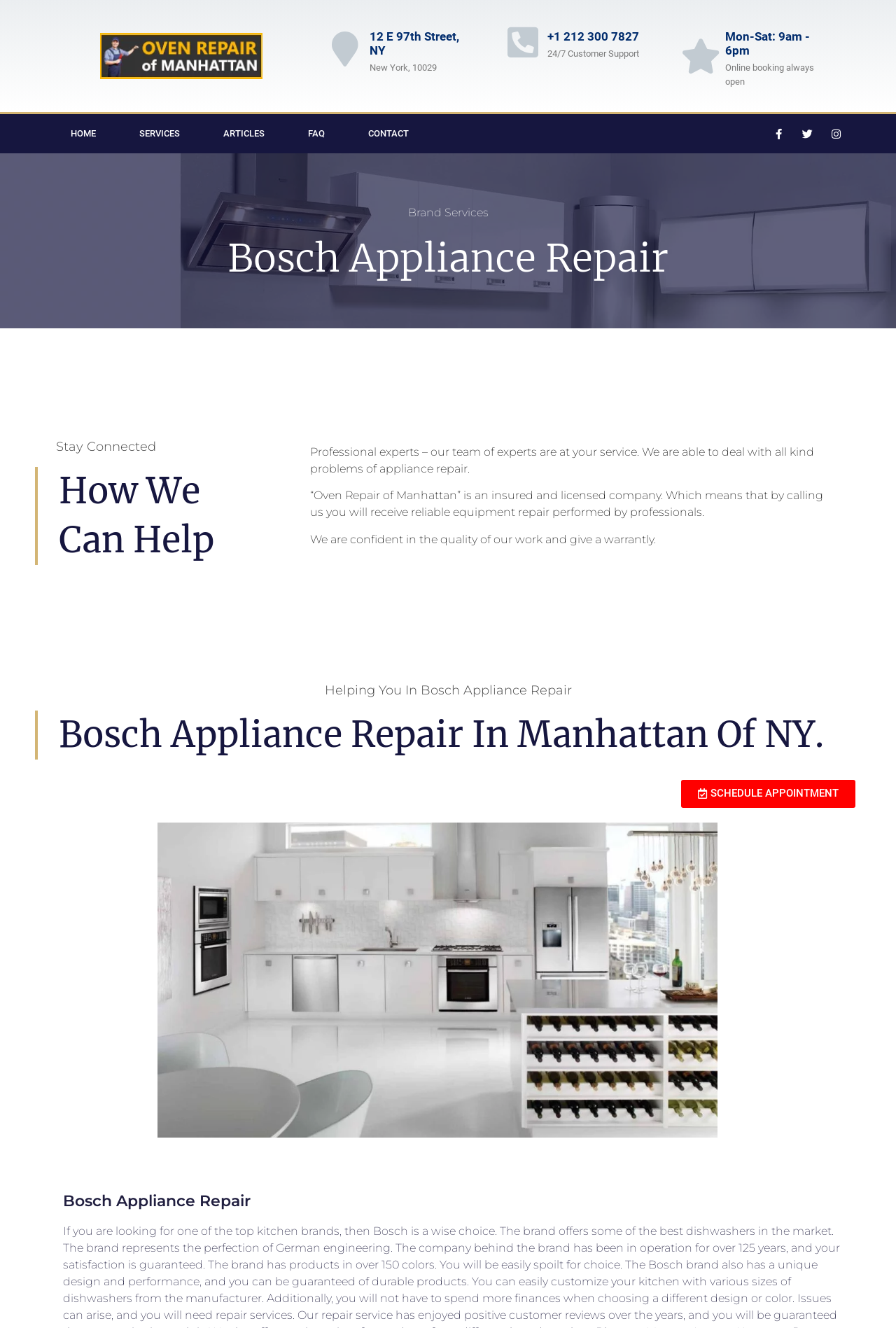What is the name of the company providing appliance repair services?
Answer the question with as much detail as possible.

I found the name of the company by reading the StaticText element with the text '“Oven Repair of Manhattan” is an insured and licensed company.' which is located in the middle of the webpage, indicating the name of the company providing appliance repair services.